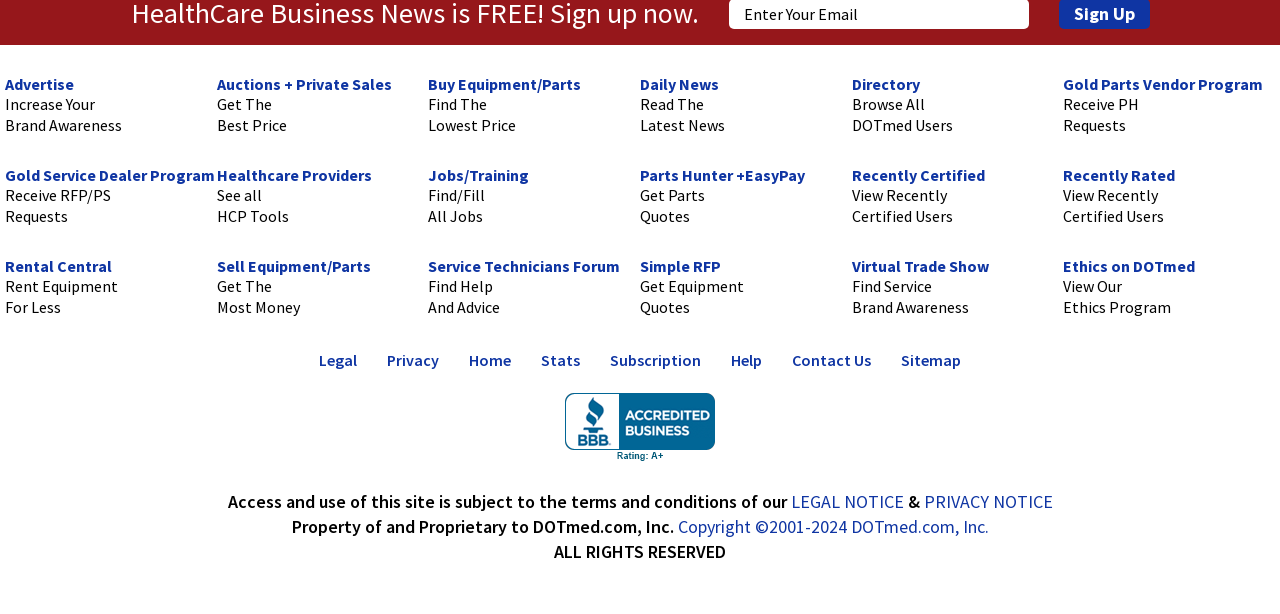Please reply to the following question using a single word or phrase: 
What can users find on the 'Directory' section?

Browse all DOTmed users